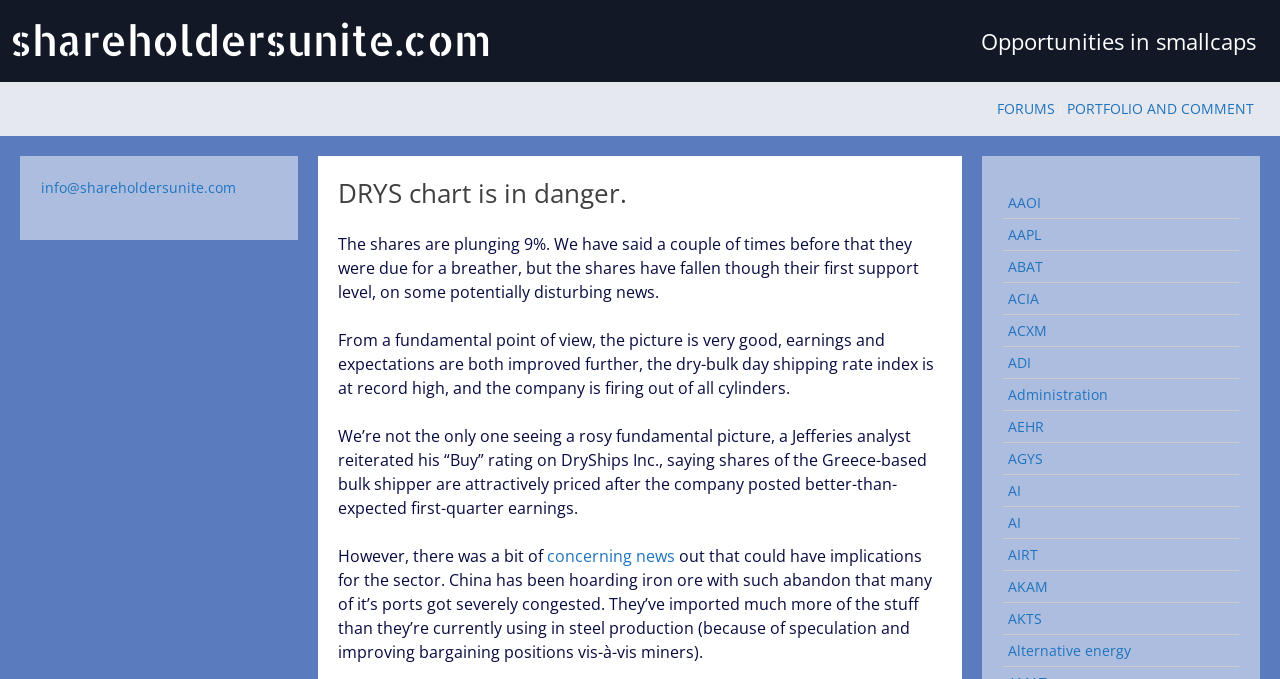Using the given description, provide the bounding box coordinates formatted as (top-left x, top-left y, bottom-right x, bottom-right y), with all values being floating point numbers between 0 and 1. Description: AAOI

[0.784, 0.275, 0.957, 0.321]